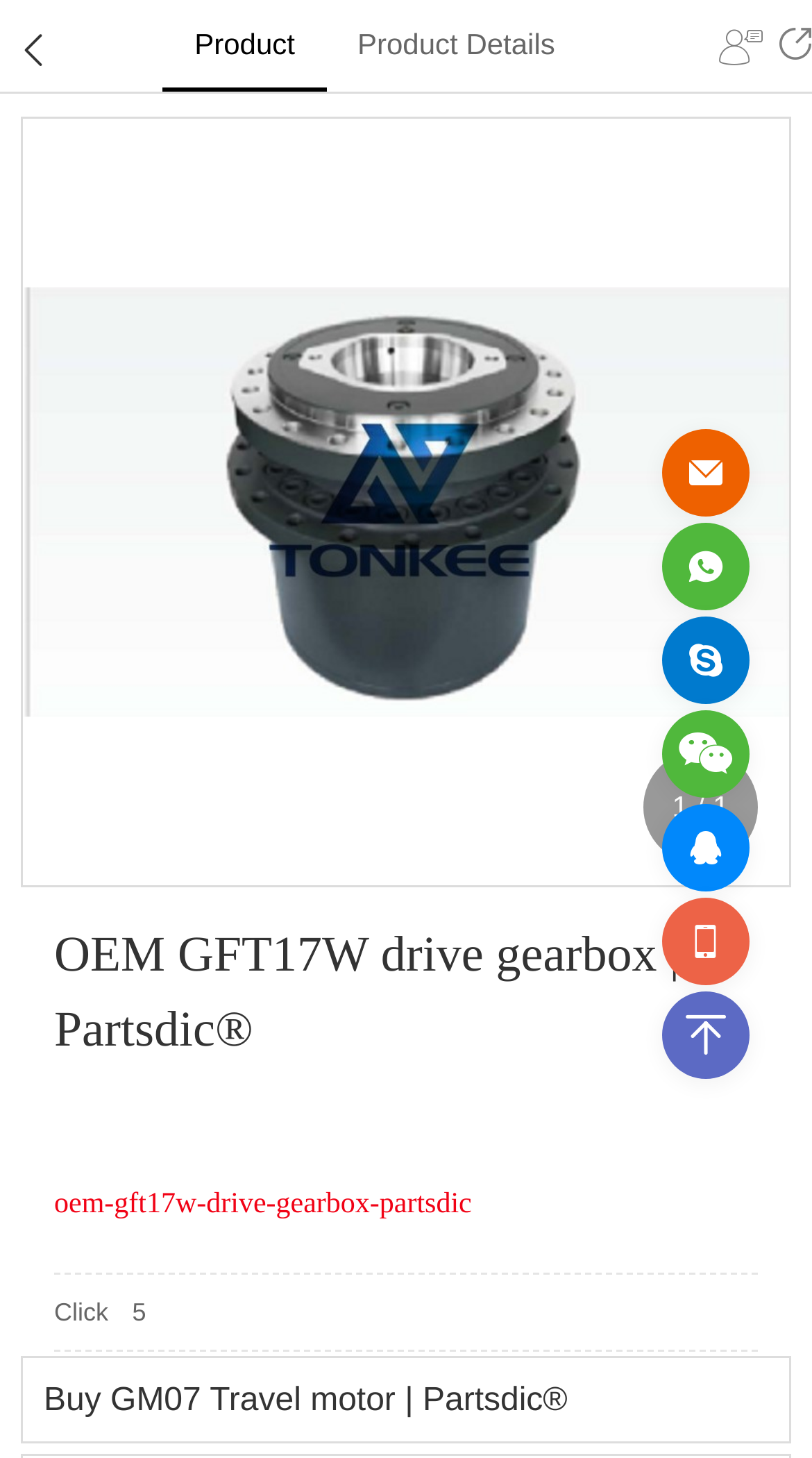Use a single word or phrase to answer the question:
What is the purpose of the icon?

Unknown